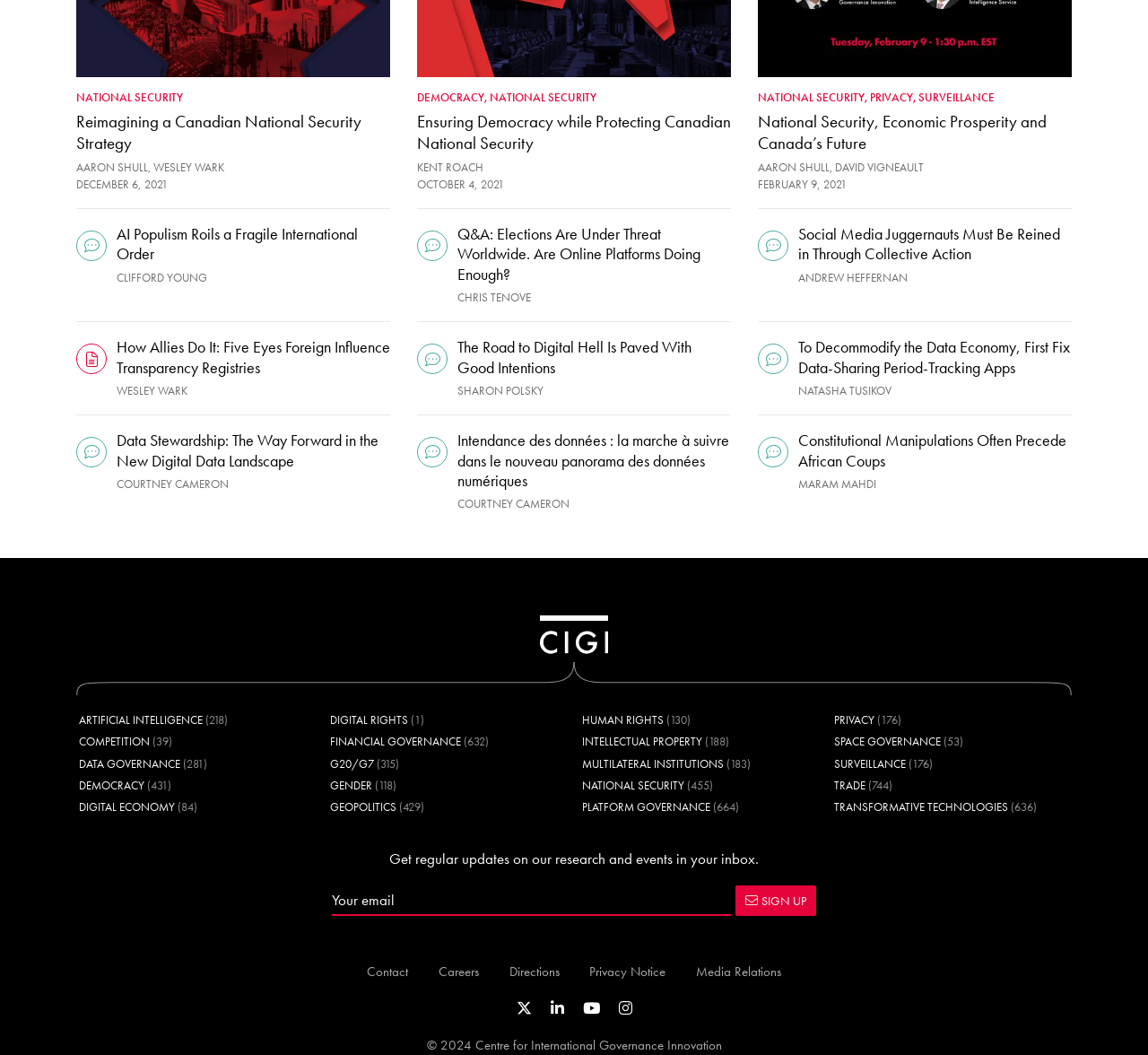Use a single word or phrase to respond to the question:
What is the topic of the first article?

National Security